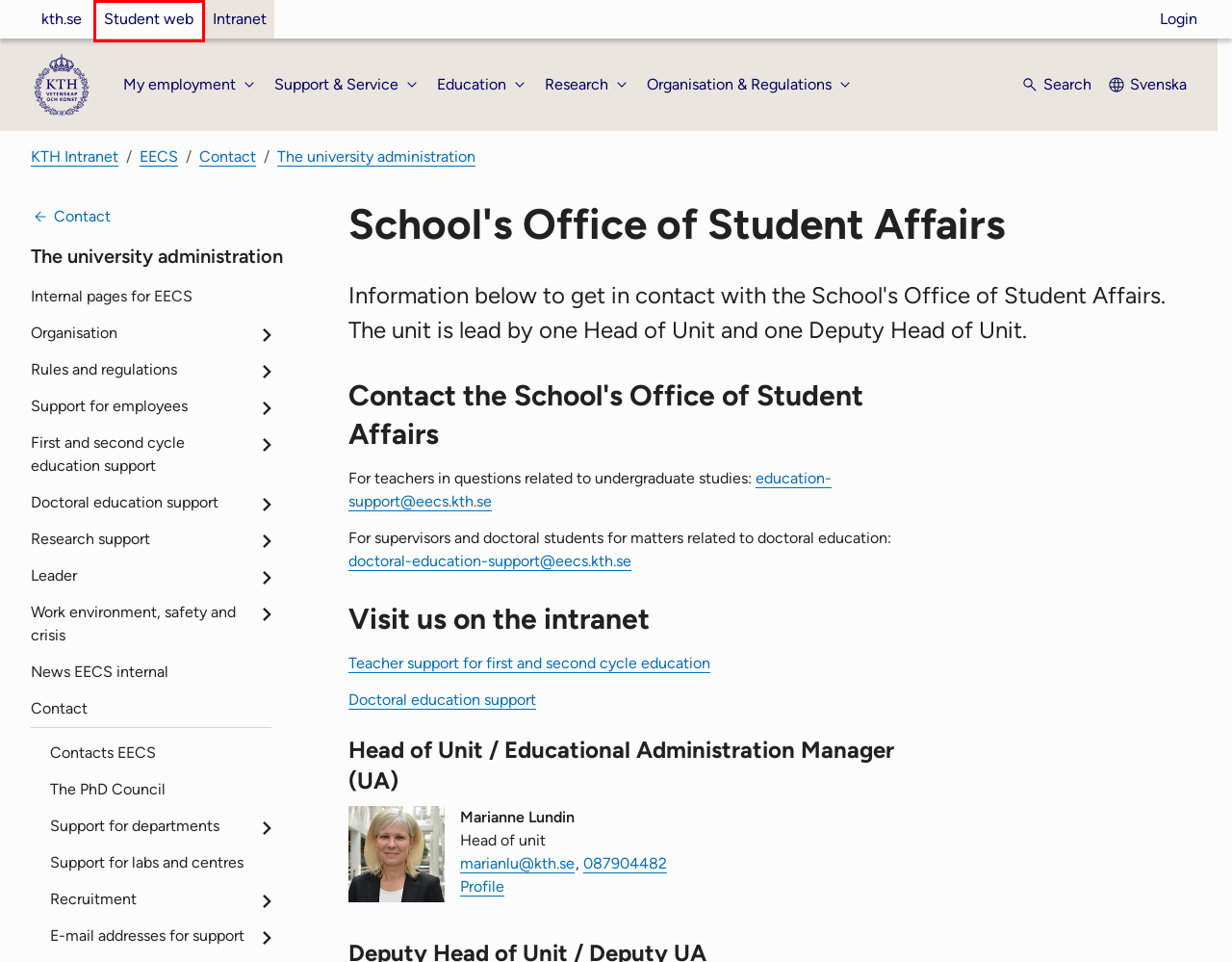Examine the screenshot of a webpage with a red rectangle bounding box. Select the most accurate webpage description that matches the new webpage after clicking the element within the bounding box. Here are the candidates:
A. KTH Intranet |  KTH Intranet
B. AlbaNova |   Staff information
C. KTH - Sweden’s largest technical university |  KTH
D. Utbildningskansli |  EECS internsidor
E. Student web |  Student
F. KTH | Sofia Norlander
G. KTH | Erika Porander
H. KTH | Marianne Lundin

E